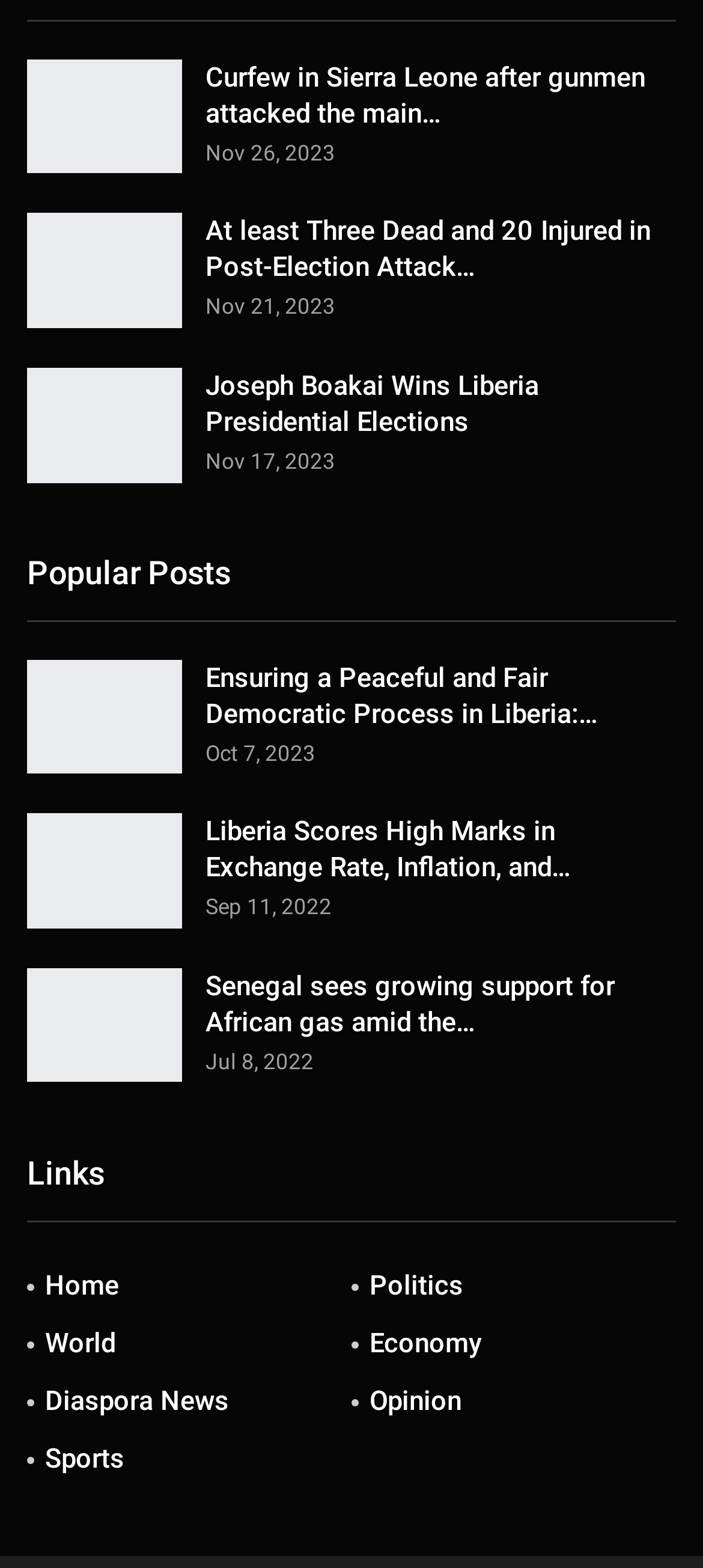What is the date of the latest news article?
Answer briefly with a single word or phrase based on the image.

Nov 26, 2023